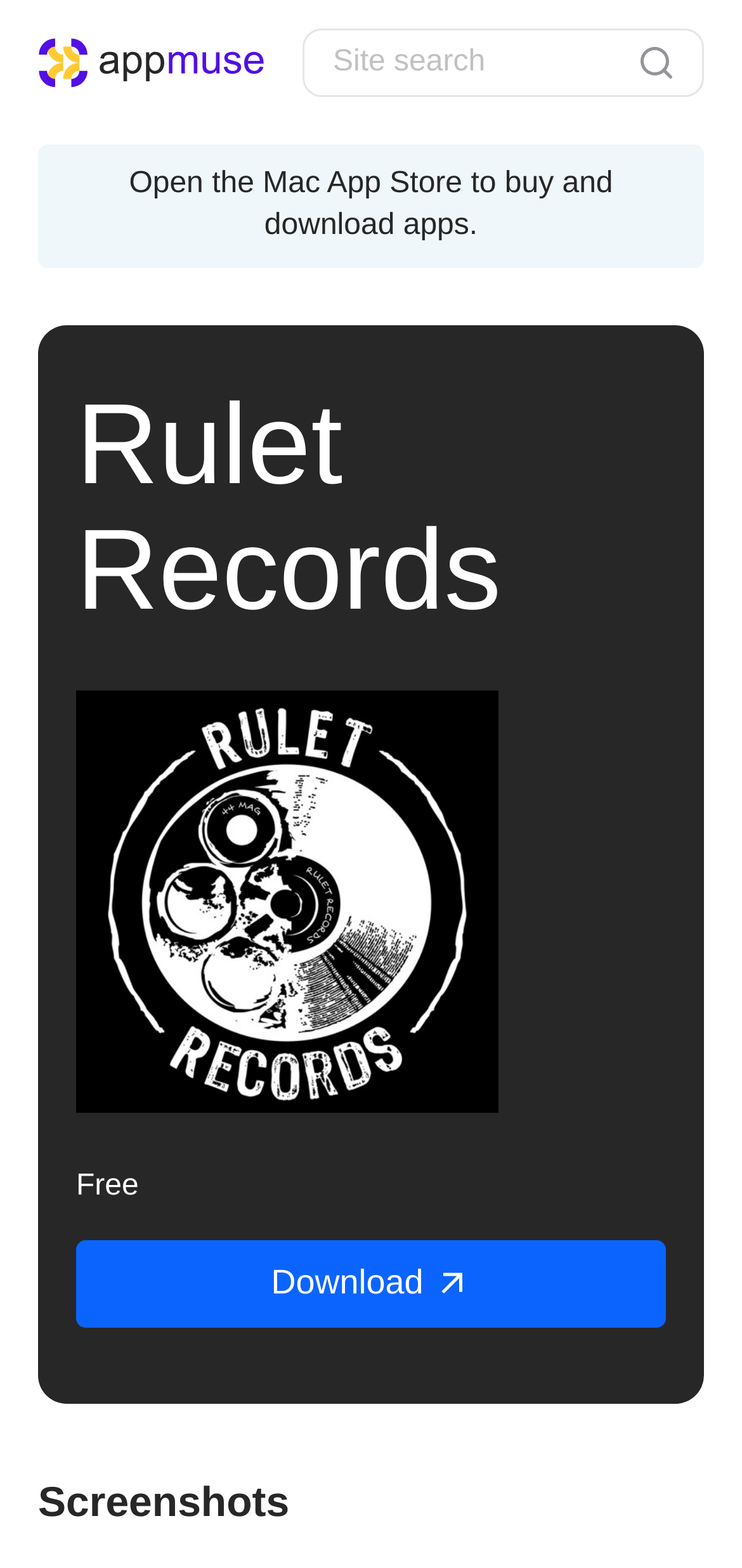Bounding box coordinates must be specified in the format (top-left x, top-left y, bottom-right x, bottom-right y). All values should be floating point numbers between 0 and 1. What are the bounding box coordinates of the UI element described as: name="s" placeholder="Site search"

[0.408, 0.018, 0.949, 0.062]